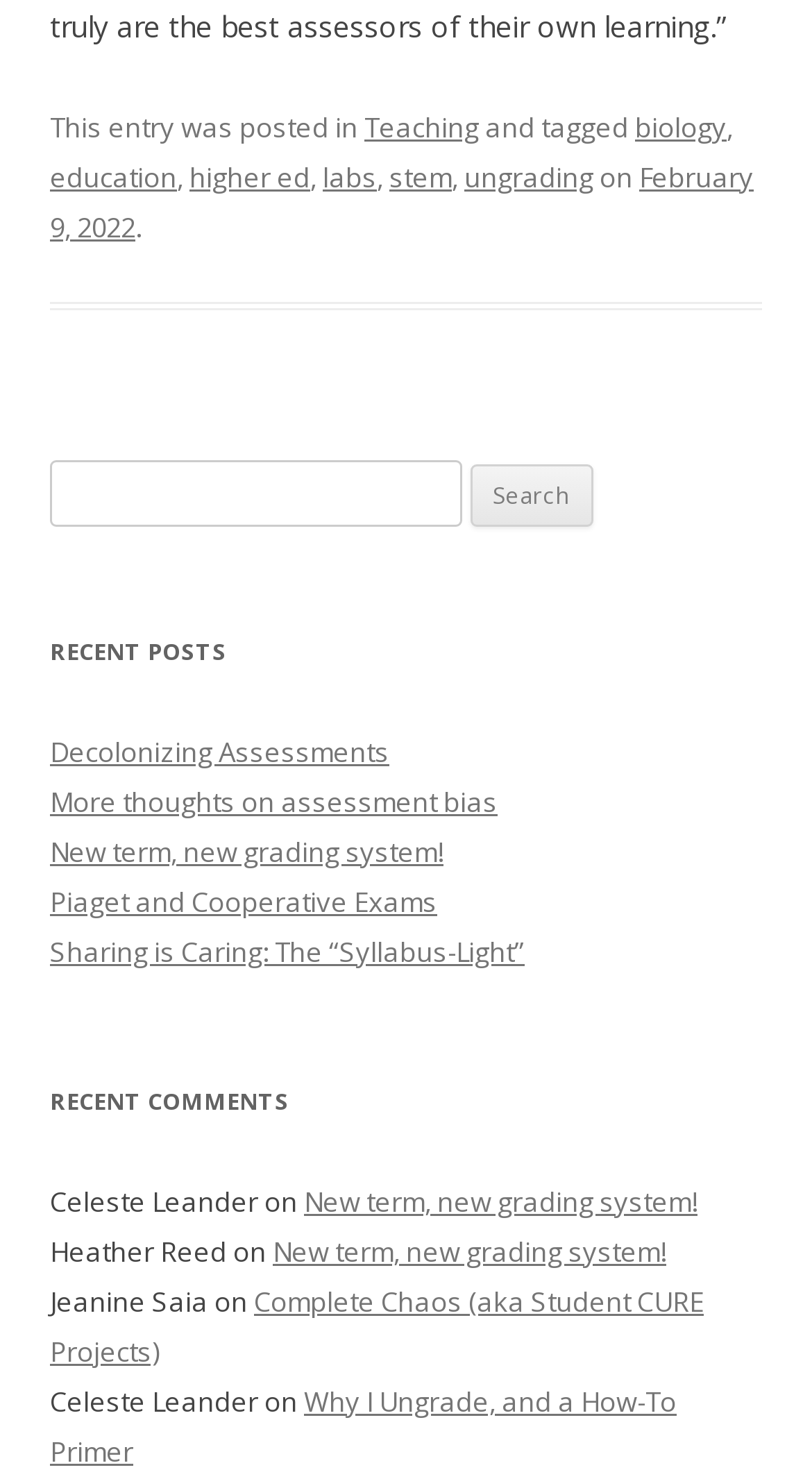Refer to the screenshot and answer the following question in detail:
How many recent posts are listed?

I counted the number of links under the 'RECENT POSTS' heading, which are 'Decolonizing Assessments', 'More thoughts on assessment bias', 'New term, new grading system!', 'Piaget and Cooperative Exams', and 'Sharing is Caring: The “Syllabus-Light”'.